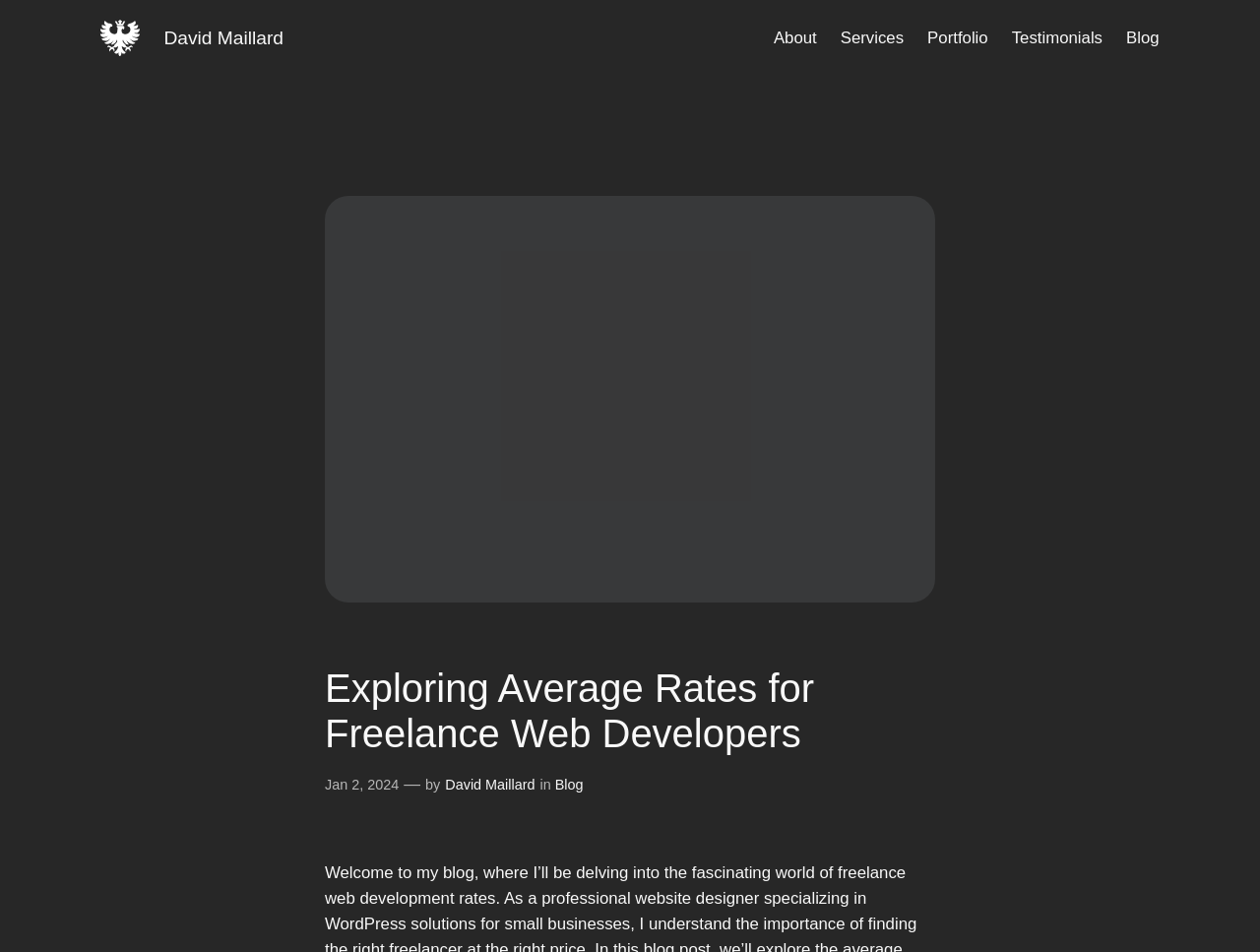Answer the question below with a single word or a brief phrase: 
What is the date of the blog post?

Jan 2, 2024